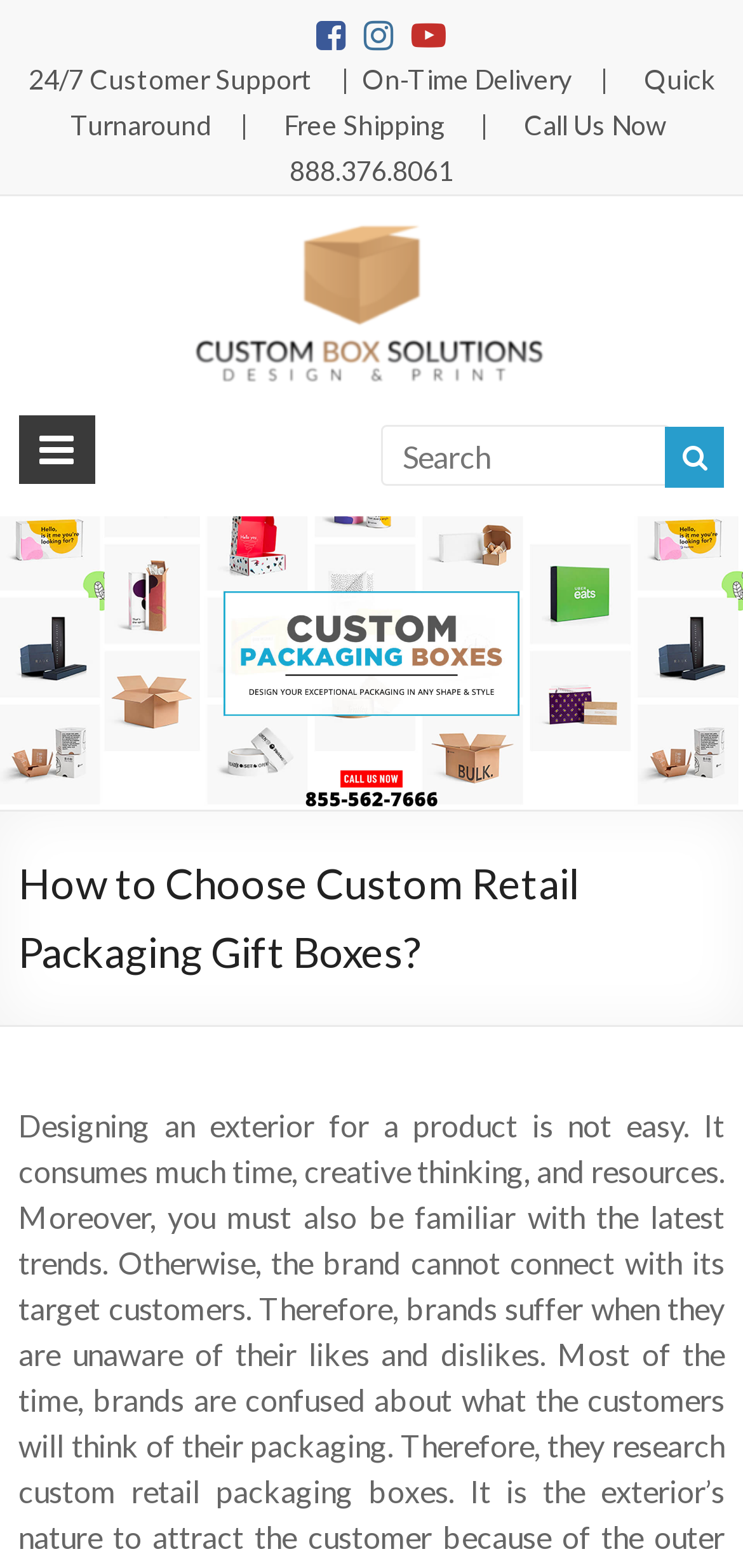Utilize the details in the image to give a detailed response to the question: What is the phone number for customer support?

I found the phone number by looking at the top section of the webpage, where it says '24/7 Customer Support' and lists several benefits, including 'Call Us Now' with the phone number 888.376.8061.